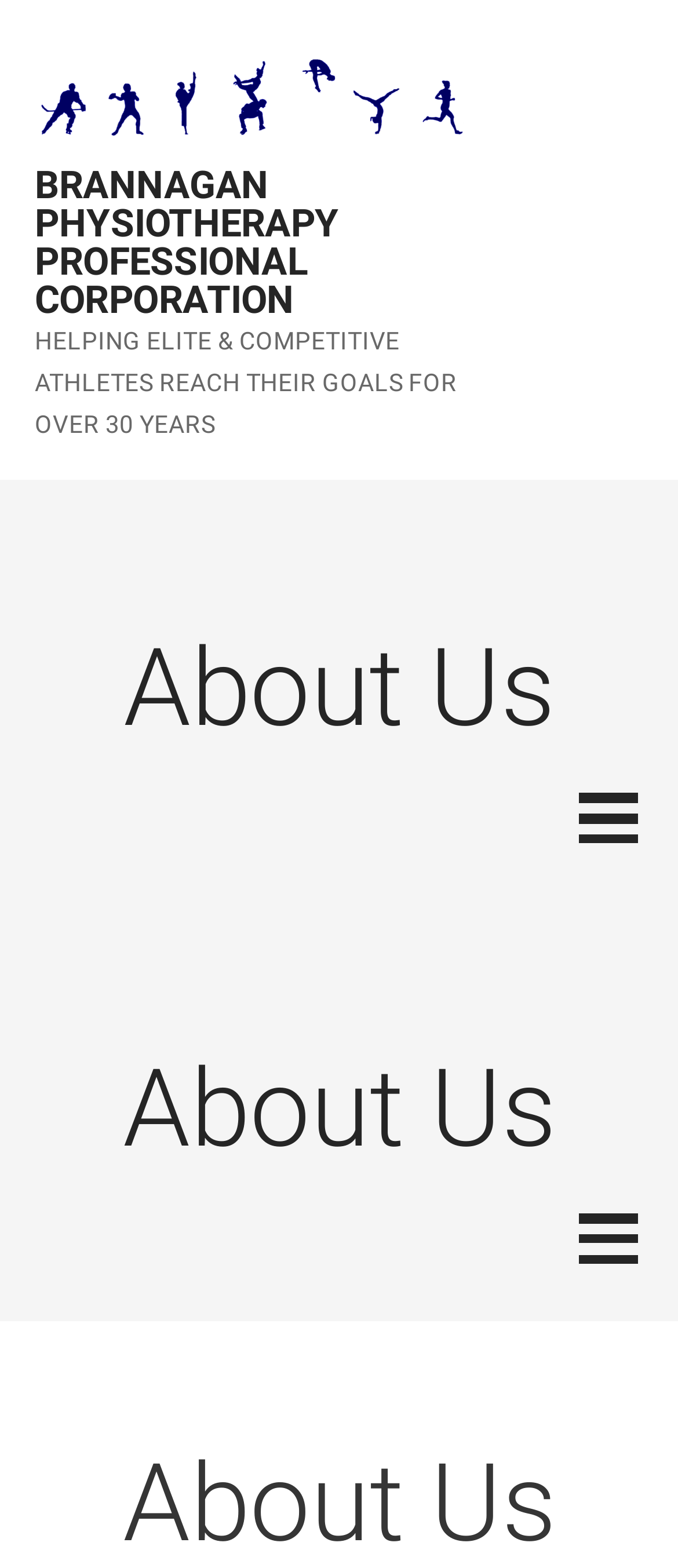What is the focus of the corporation?
Using the image, answer in one word or phrase.

Helping elite athletes